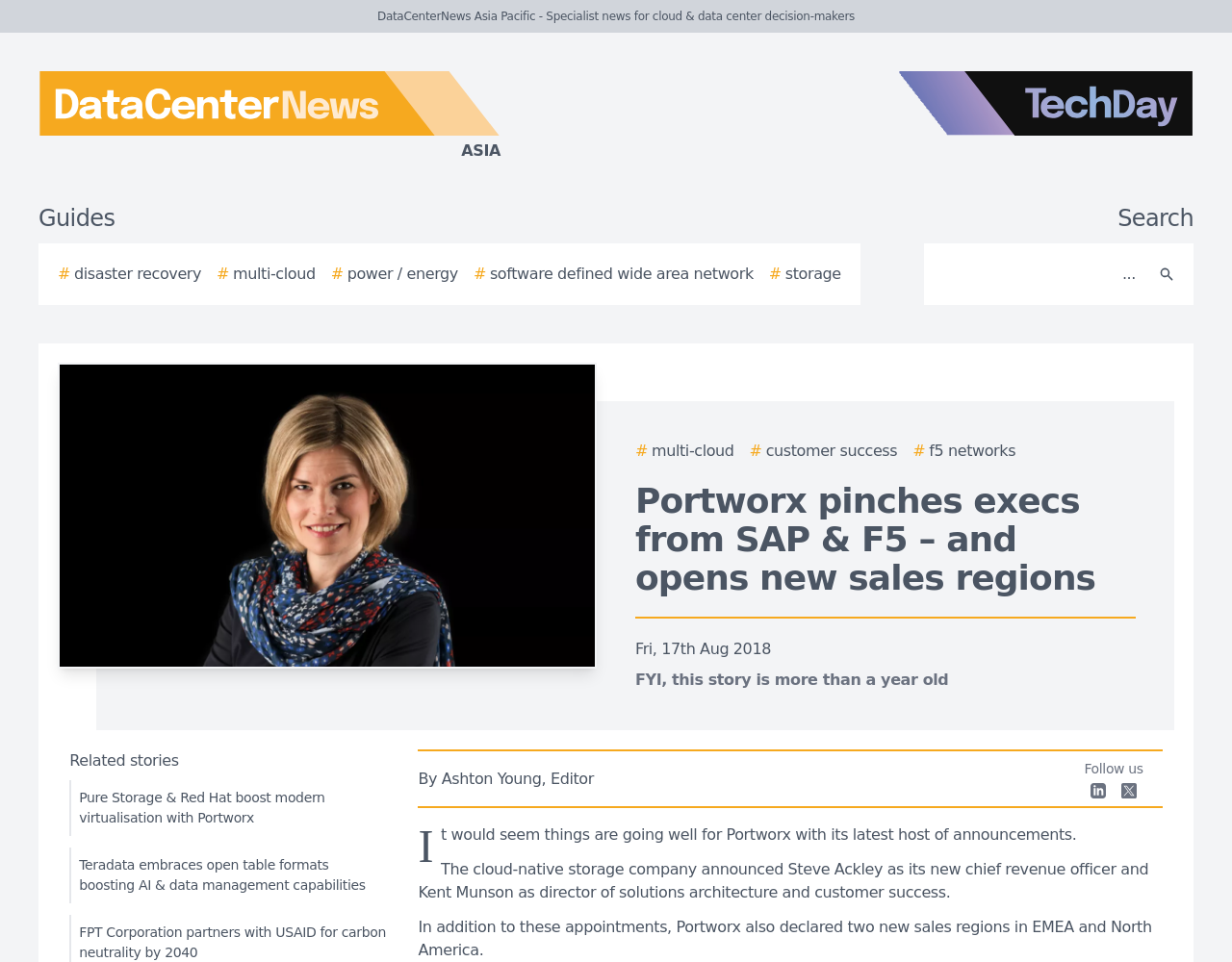Use a single word or phrase to answer this question: 
What is the position of Steve Ackley in Portworx?

Chief Revenue Officer